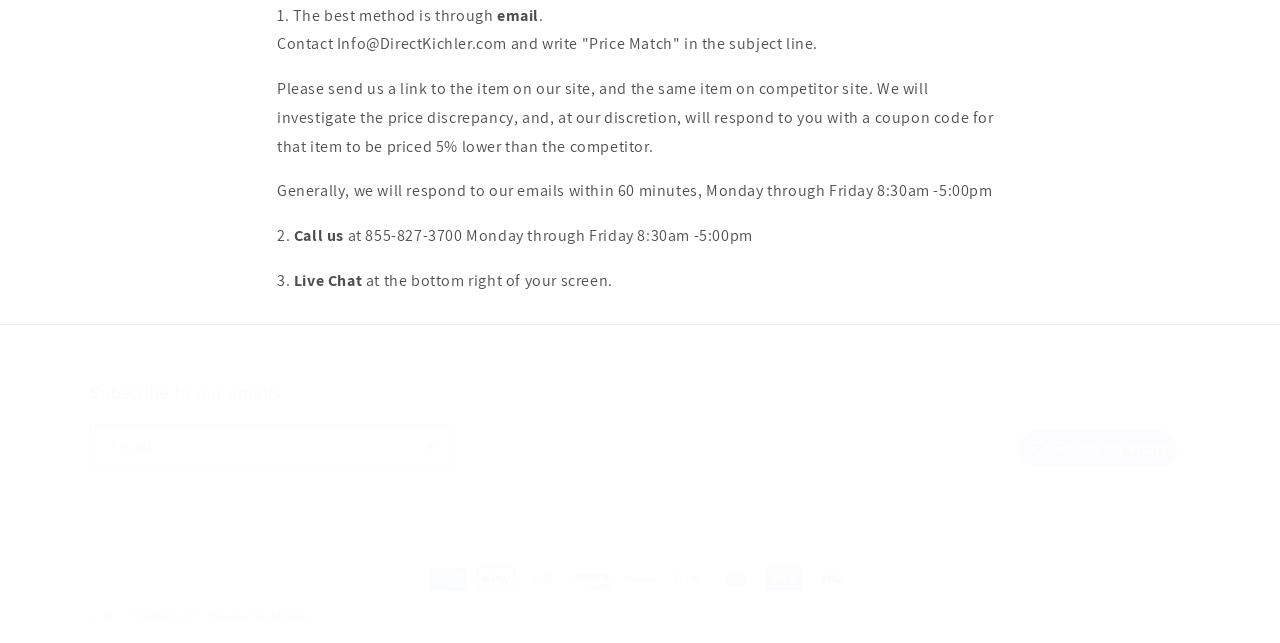Determine the bounding box for the UI element that matches this description: "ShopforLights".

[0.102, 0.948, 0.161, 0.969]